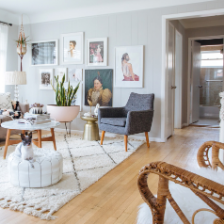Please give a succinct answer using a single word or phrase:
What is the shape of the ottoman in the room?

Round